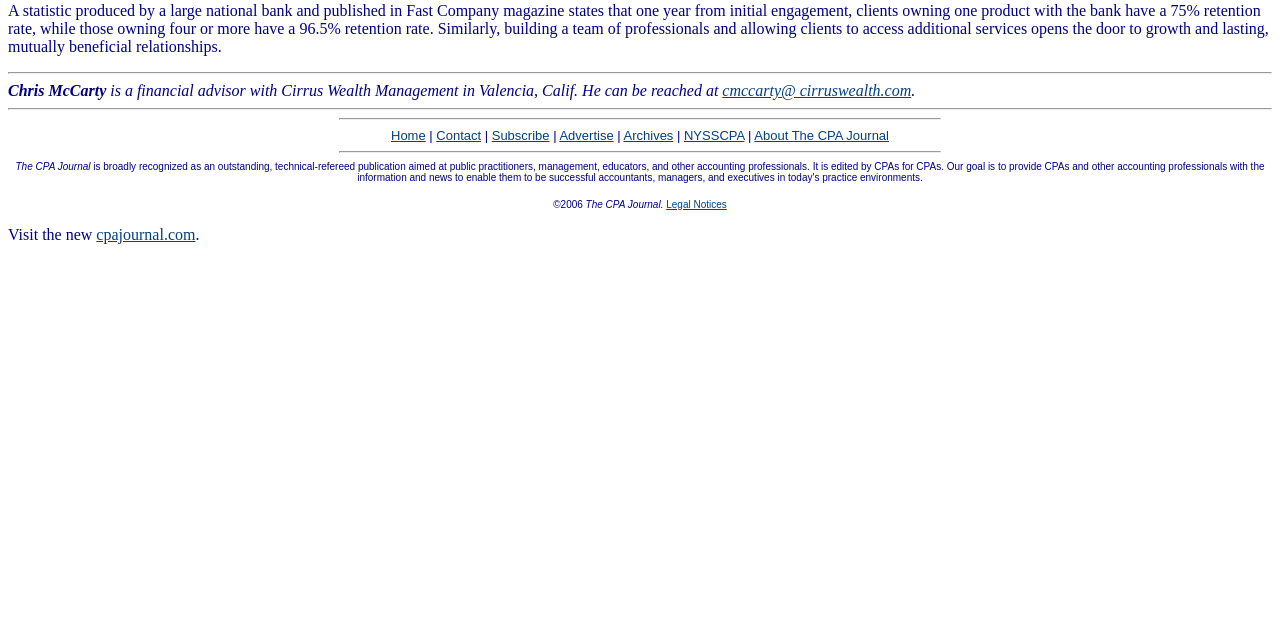Locate the bounding box of the UI element based on this description: "Legal Notices". Provide four float numbers between 0 and 1 as [left, top, right, bottom].

[0.52, 0.312, 0.568, 0.329]